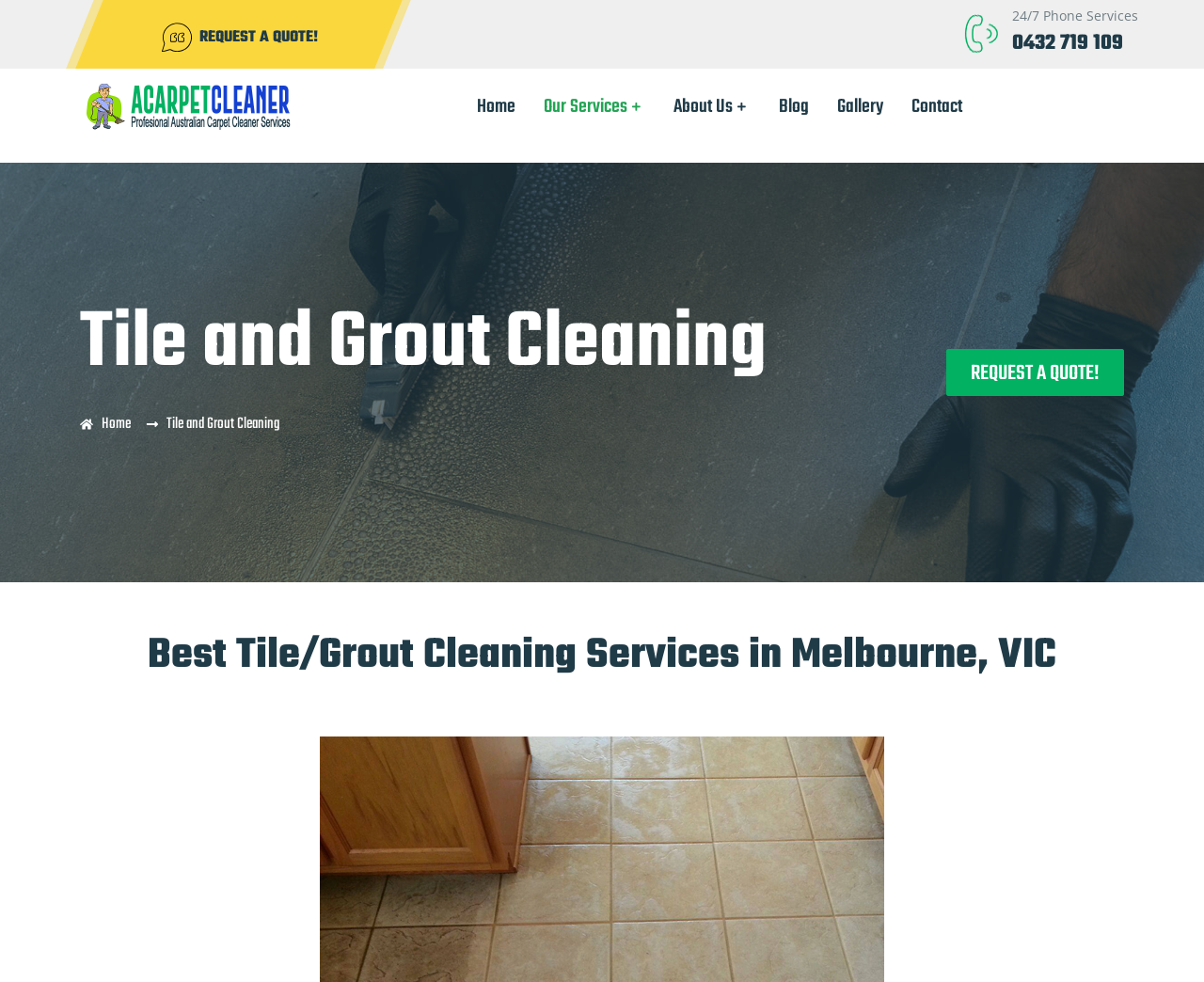Provide a comprehensive caption for the webpage.

The webpage is about A Carpet Cleaner, a company that provides tile and grout cleaning services in Melbourne, Victoria. At the top left, there is a logo of the company, accompanied by a navigation menu with links to different sections of the website, including Home, Our Services, About Us, Blog, Gallery, and Contact.

On the top right, there is a phone number, 0432 719 109, and a link to 24/7 Phone Services, indicating that the company provides phone support around the clock. Next to the phone number is an image of a phone.

Below the navigation menu, there is a prominent heading that reads "Tile and Grout Cleaning", which is likely a main service offered by the company. Underneath this heading, there are two links, one to the Home page and another to the Tile and Grout Cleaning page.

Further down, there is a large heading that reads "Best Tile/Grout Cleaning Services in Melbourne, VIC", which is likely a title that summarizes the company's services. On the right side of this heading, there is a button that says "REQUEST A QUOTE!", which suggests that users can request a quote for the company's services.

At the very top of the page, there is a link that says "quote REQUEST A QUOTE!" with a small image of a quote icon next to it. This link is likely a call-to-action that encourages users to request a quote.